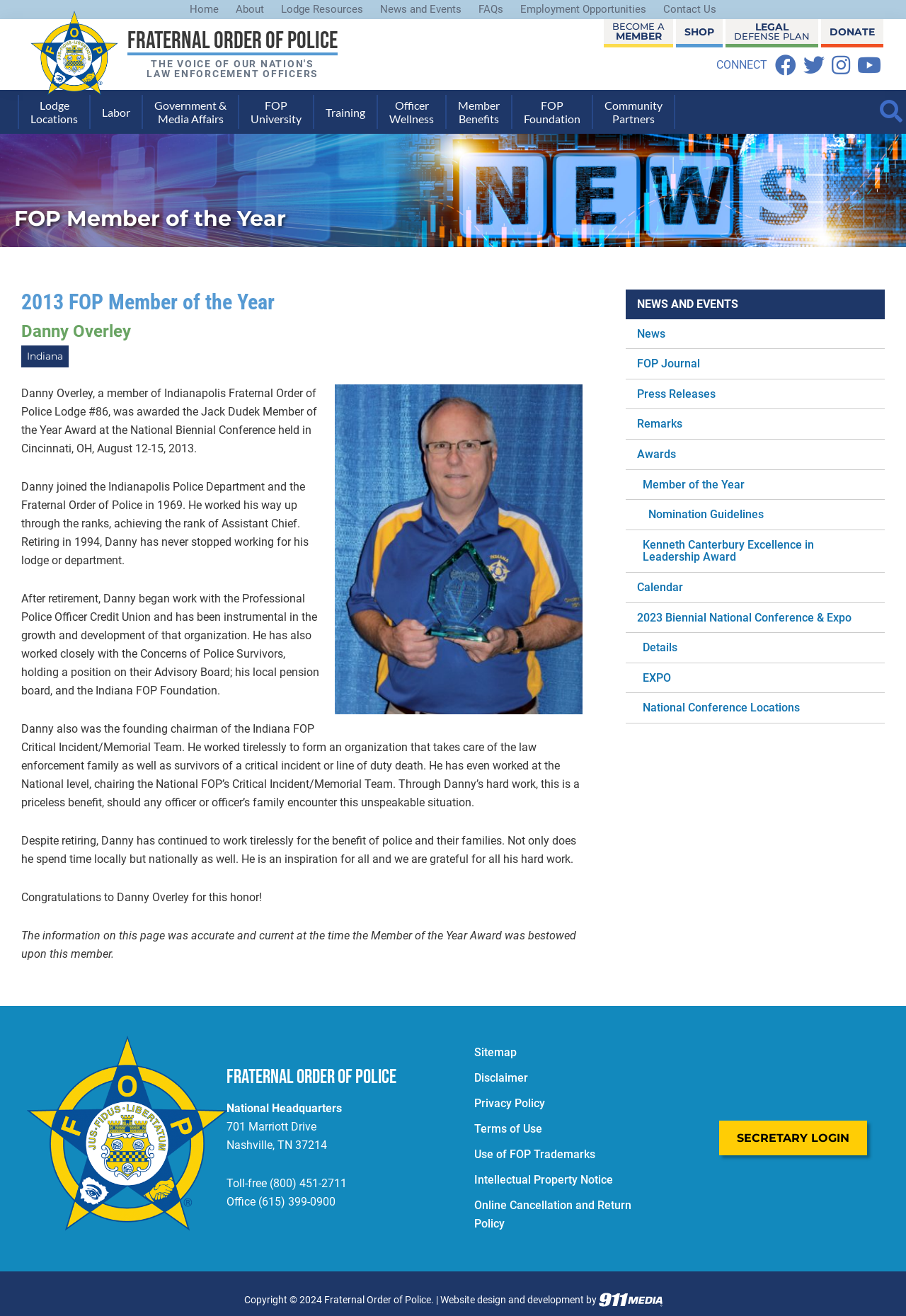Based on the image, please respond to the question with as much detail as possible:
What is the name of the team that Danny Overley founded?

I found the answer by reading the text in the article section, which states 'Danny also was the founding chairman of the Indiana FOP Critical Incident/Memorial Team.'